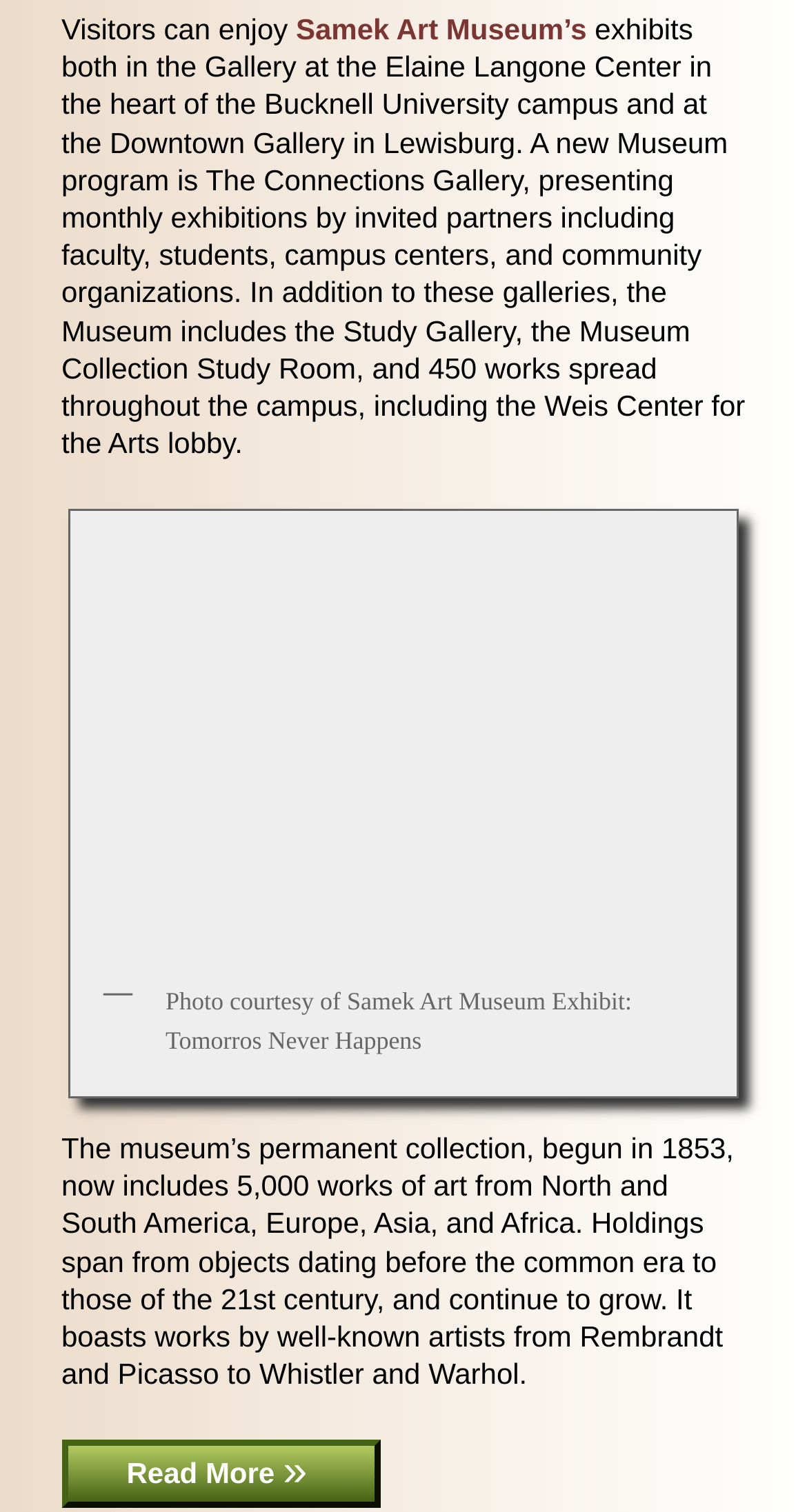Please locate the bounding box coordinates of the element's region that needs to be clicked to follow the instruction: "View second floor rooms". The bounding box coordinates should be provided as four float numbers between 0 and 1, i.e., [left, top, right, bottom].

[0.0, 0.032, 1.0, 0.097]